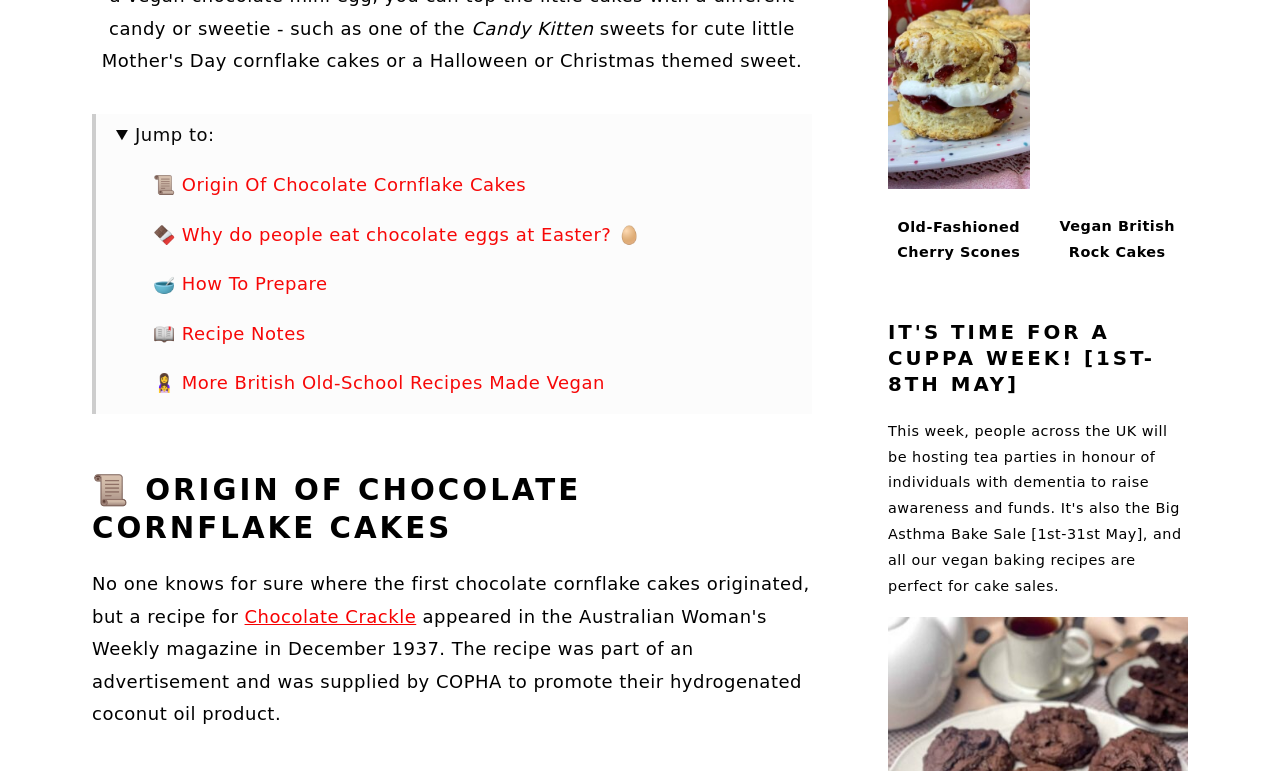Point out the bounding box coordinates of the section to click in order to follow this instruction: "Explore more British old-school recipes made vegan".

[0.12, 0.482, 0.473, 0.51]